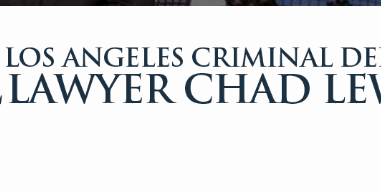What is the importance of legal representation?
Please respond to the question with as much detail as possible.

The design of the webpage reinforces the importance of legal representation in safeguarding rights and navigating the complexities of the justice system, highlighting the significance of seeking legal assistance.